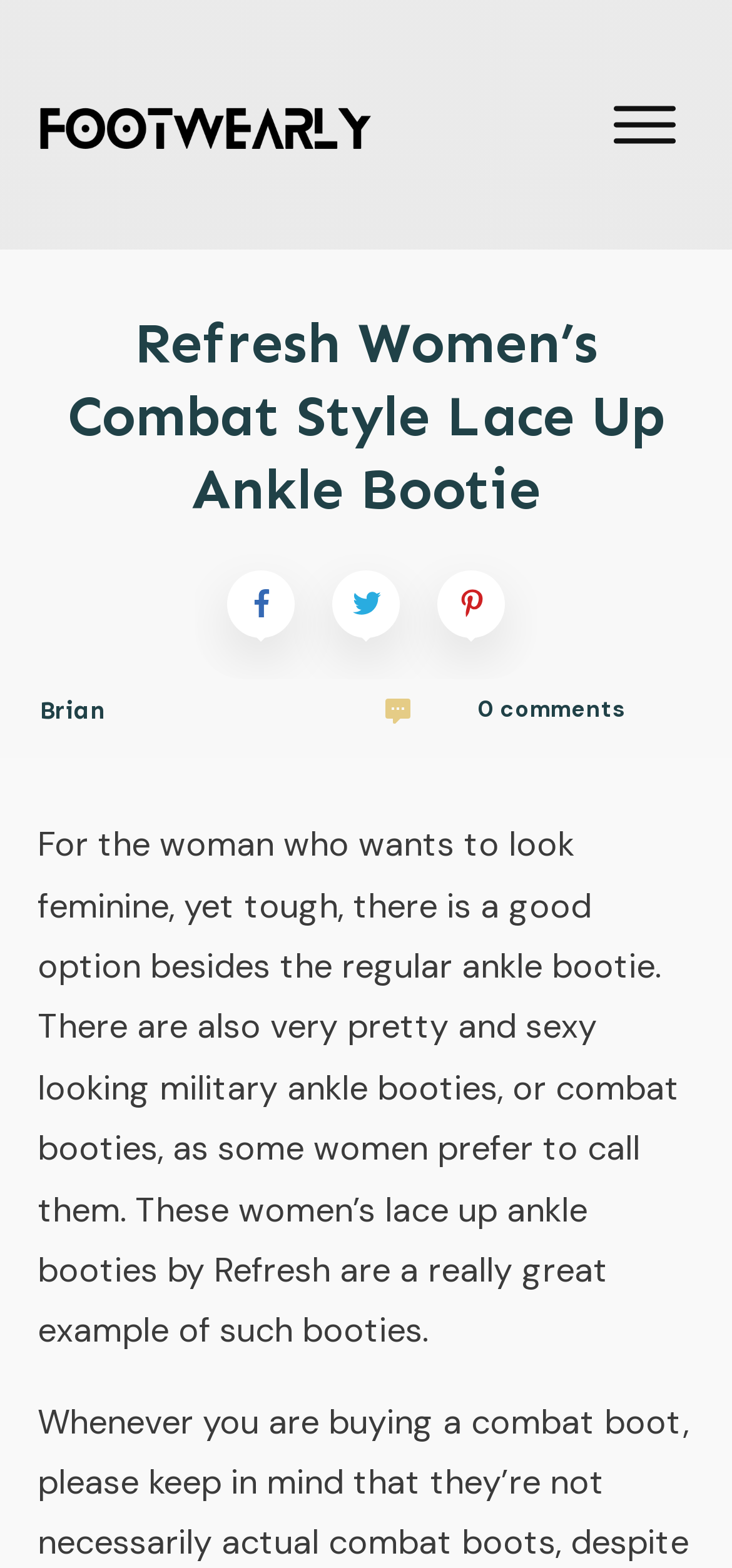Please answer the following question using a single word or phrase: What is the text written by?

Brian